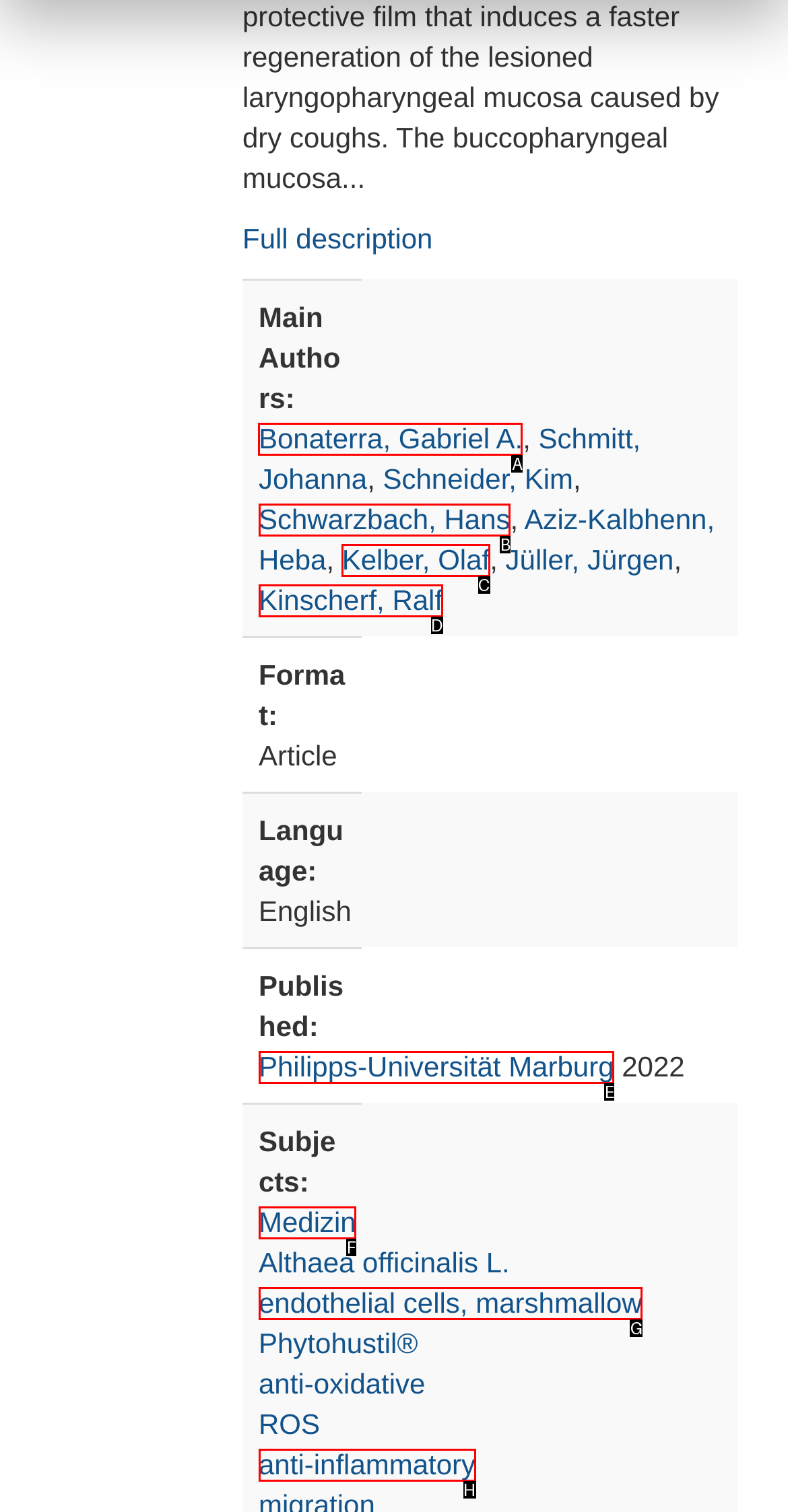Identify the letter of the UI element I need to click to carry out the following instruction: Visit author Bonaterra, Gabriel A.'s page

A